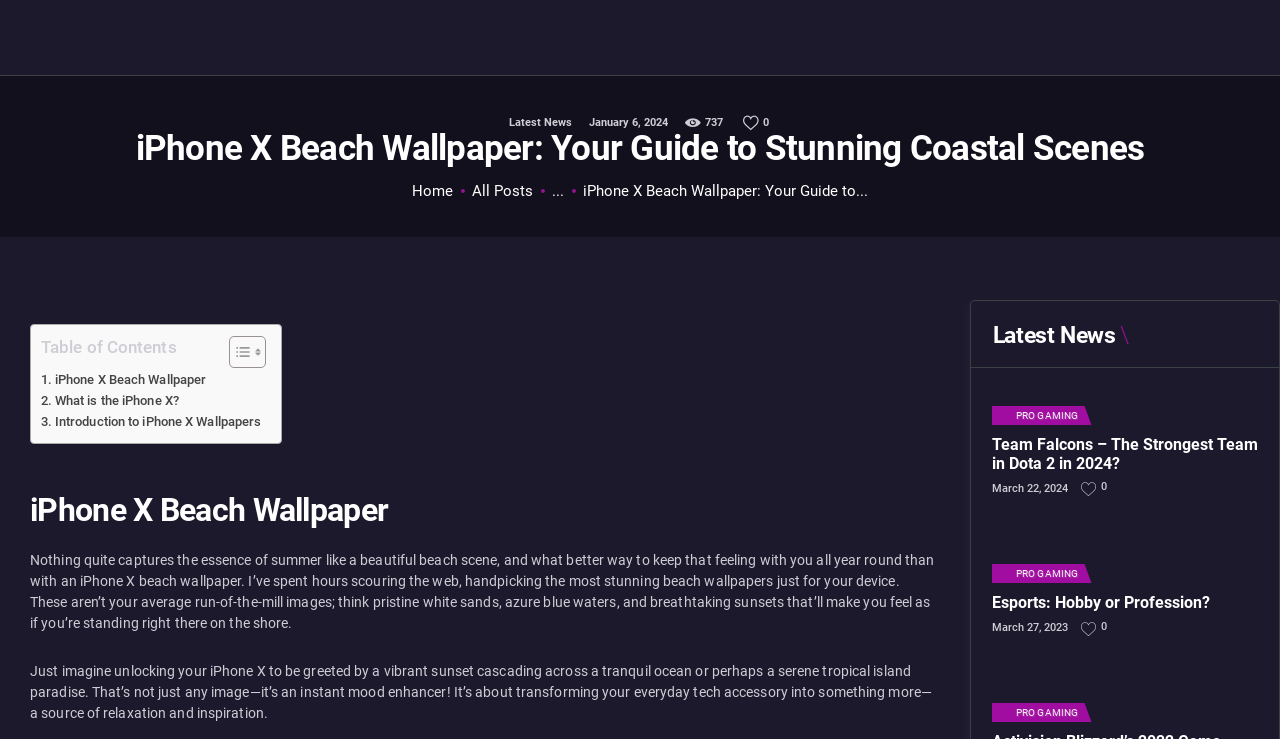Find the bounding box of the UI element described as follows: "Donate".

None